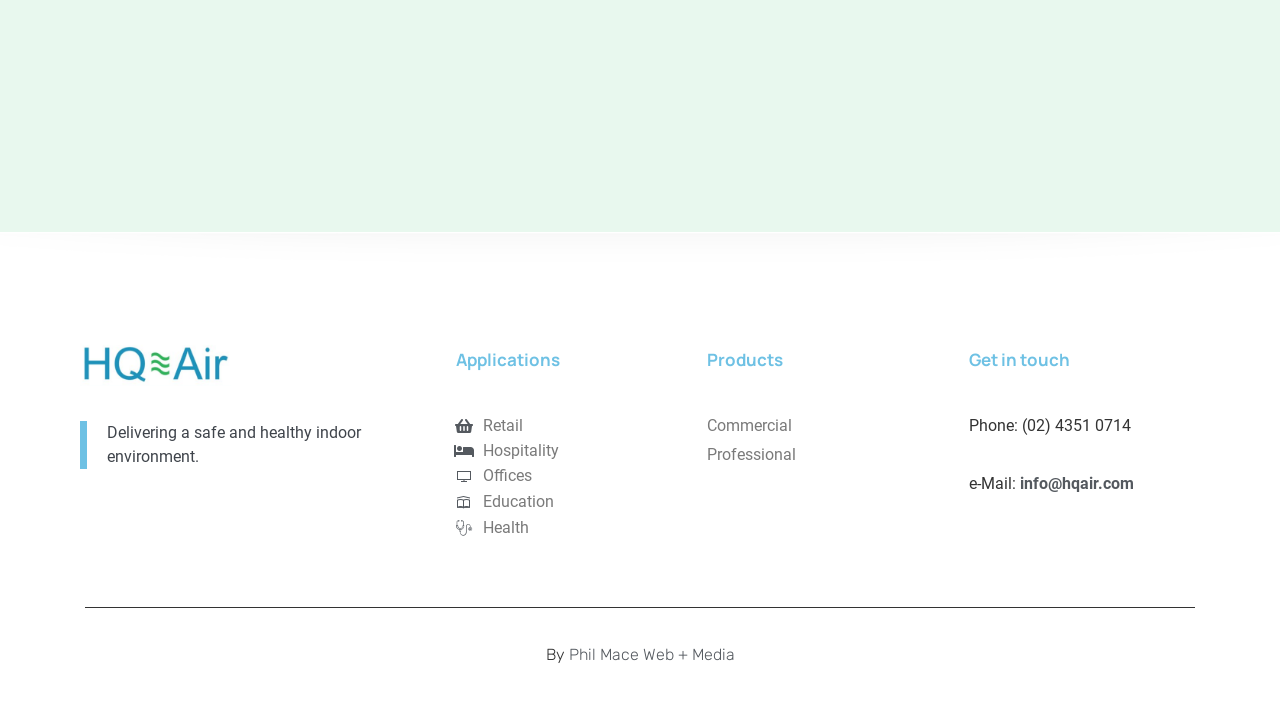Please specify the bounding box coordinates of the element that should be clicked to execute the given instruction: 'Click on Phil Mace Web + Media'. Ensure the coordinates are four float numbers between 0 and 1, expressed as [left, top, right, bottom].

[0.441, 0.901, 0.574, 0.927]